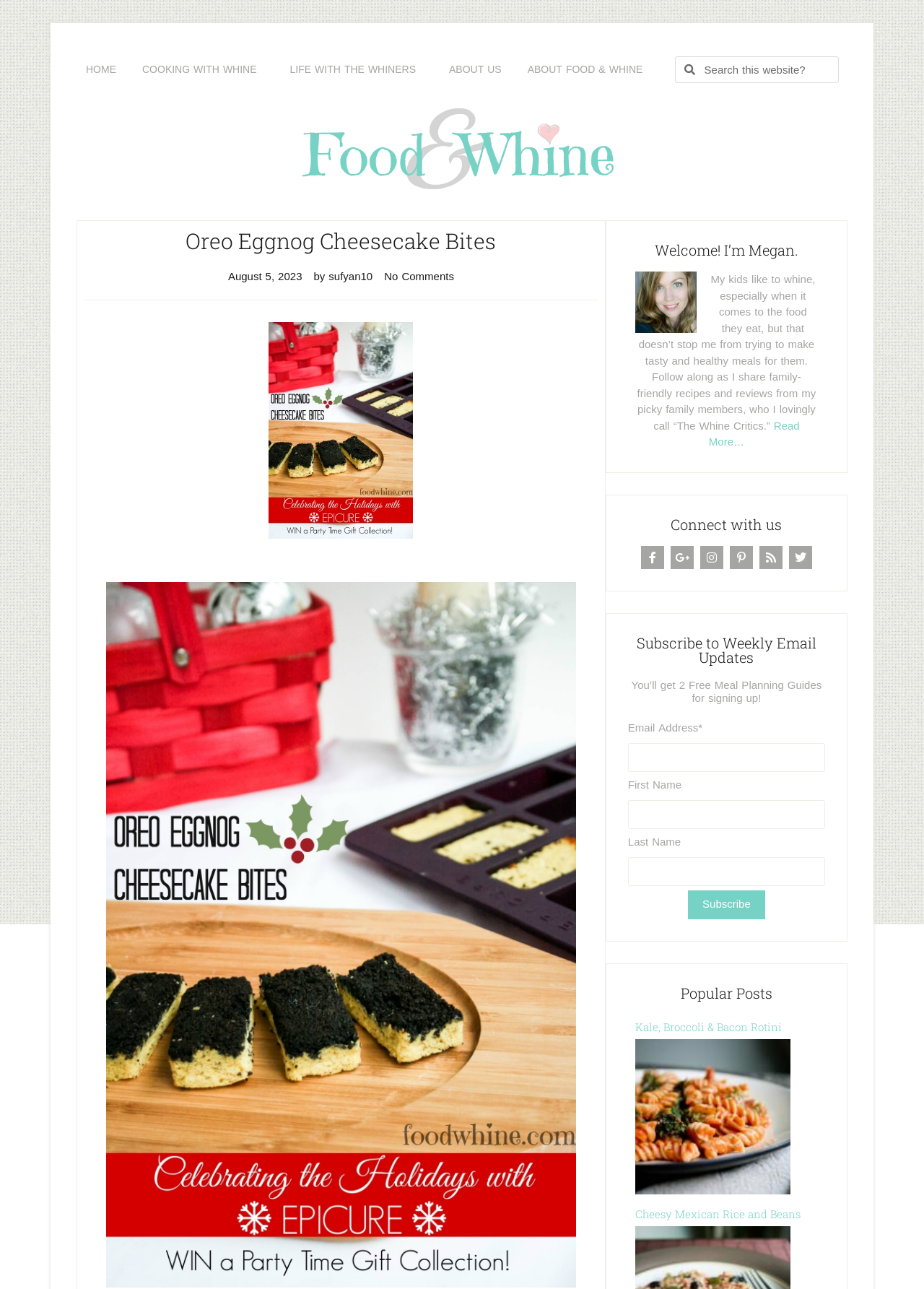With reference to the screenshot, provide a detailed response to the question below:
What is the topic of the blog post?

The answer can be found by looking at the heading element with the text 'Oreo Eggnog Cheesecake Bites' which is located at the top of the webpage.